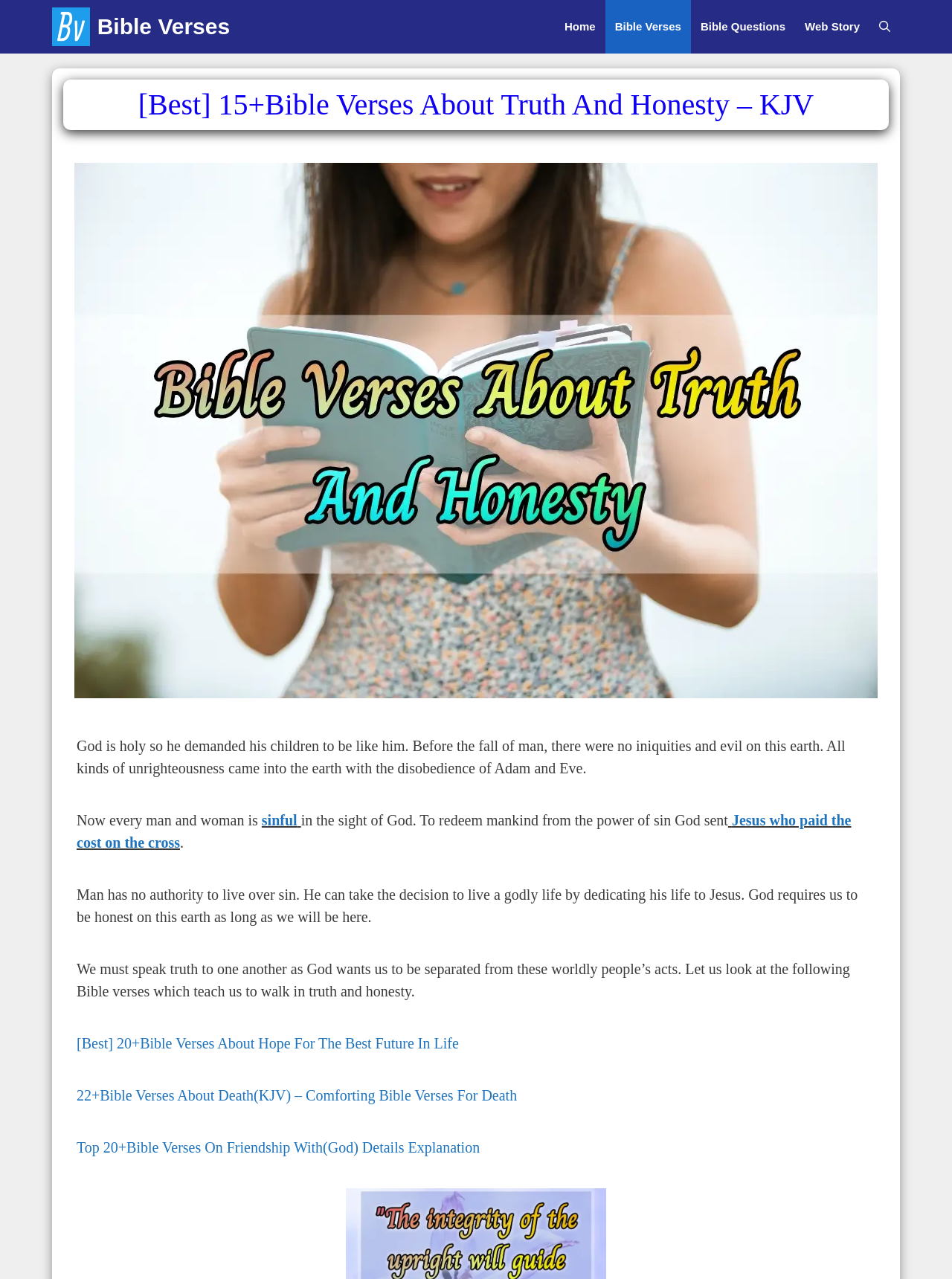Who paid the cost on the cross to redeem mankind from sin?
Using the image as a reference, deliver a detailed and thorough answer to the question.

The webpage states that 'To redeem mankind from the power of sin God sent Jesus who paid the cost on the cross'.